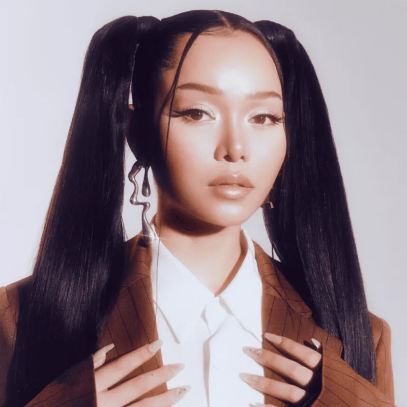Using the details in the image, give a detailed response to the question below:
What is the atmosphere of the image?

The soft lighting in the image creates a warm atmosphere, which complements the artist's poised expression and trendy aesthetic, drawing the viewer into her unique style and charisma.